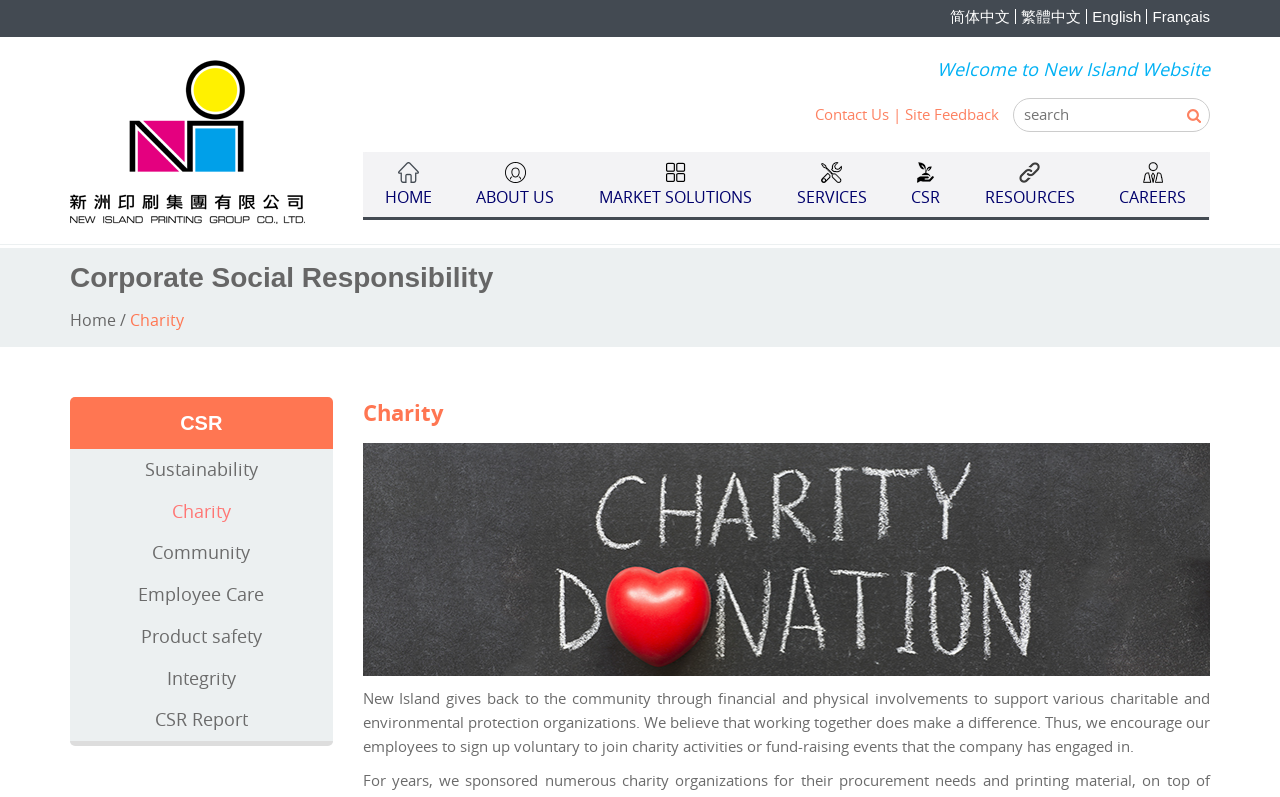Locate the bounding box coordinates of the UI element described by: "Extra easy Tiktok spaghetti". Provide the coordinates as four float numbers between 0 and 1, formatted as [left, top, right, bottom].

None